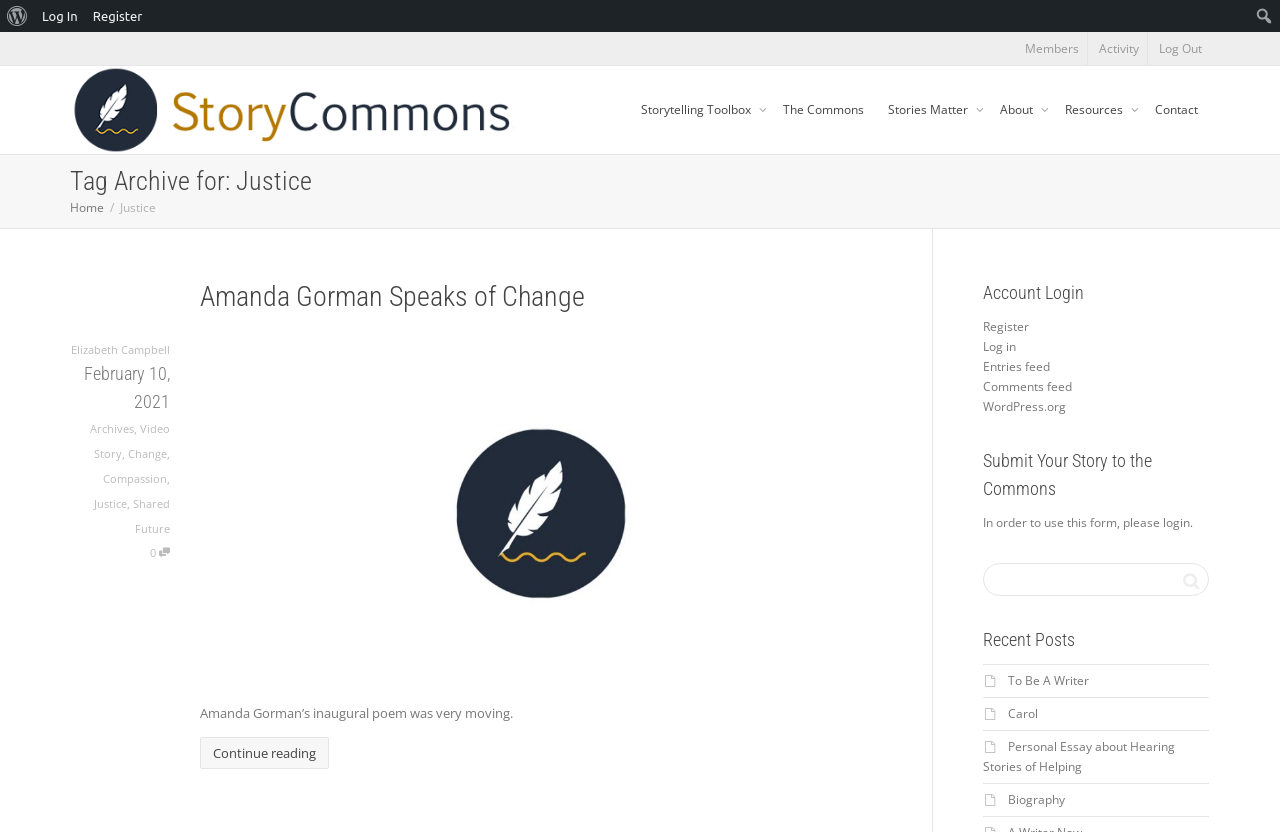Give a one-word or short phrase answer to this question: 
What is the name of the website?

Story Commons